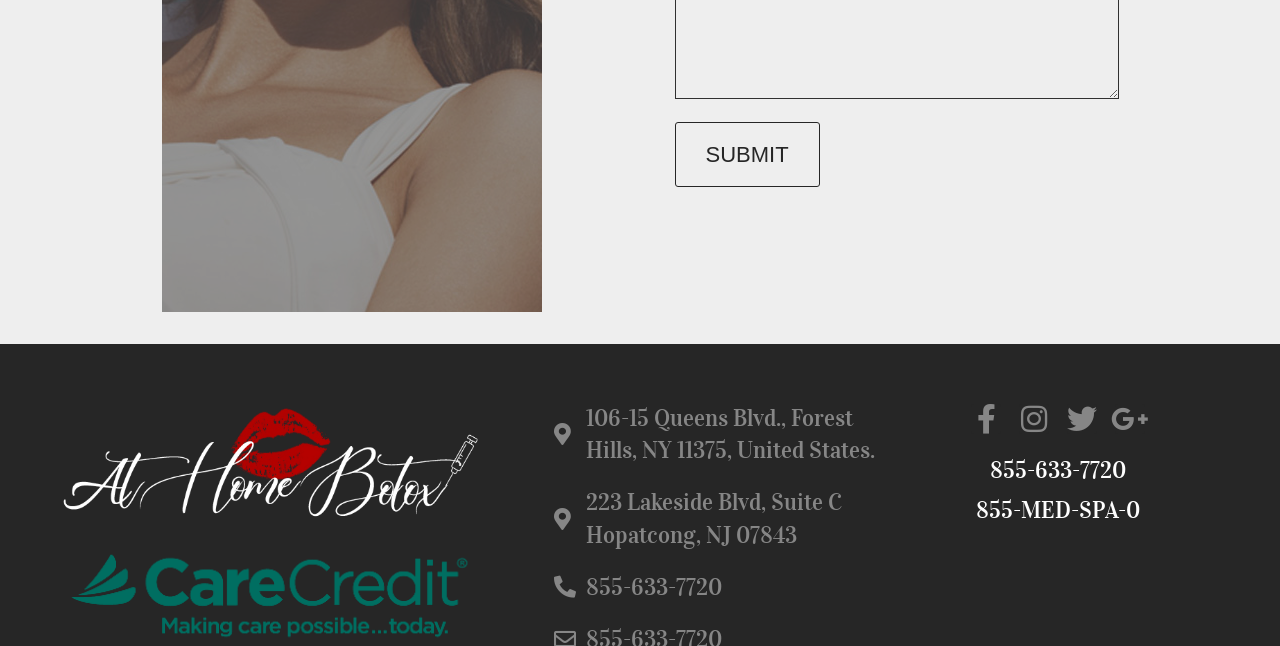Please identify the bounding box coordinates of the element's region that needs to be clicked to fulfill the following instruction: "View the address in Forest Hills, NY". The bounding box coordinates should consist of four float numbers between 0 and 1, i.e., [left, top, right, bottom].

[0.433, 0.622, 0.696, 0.722]